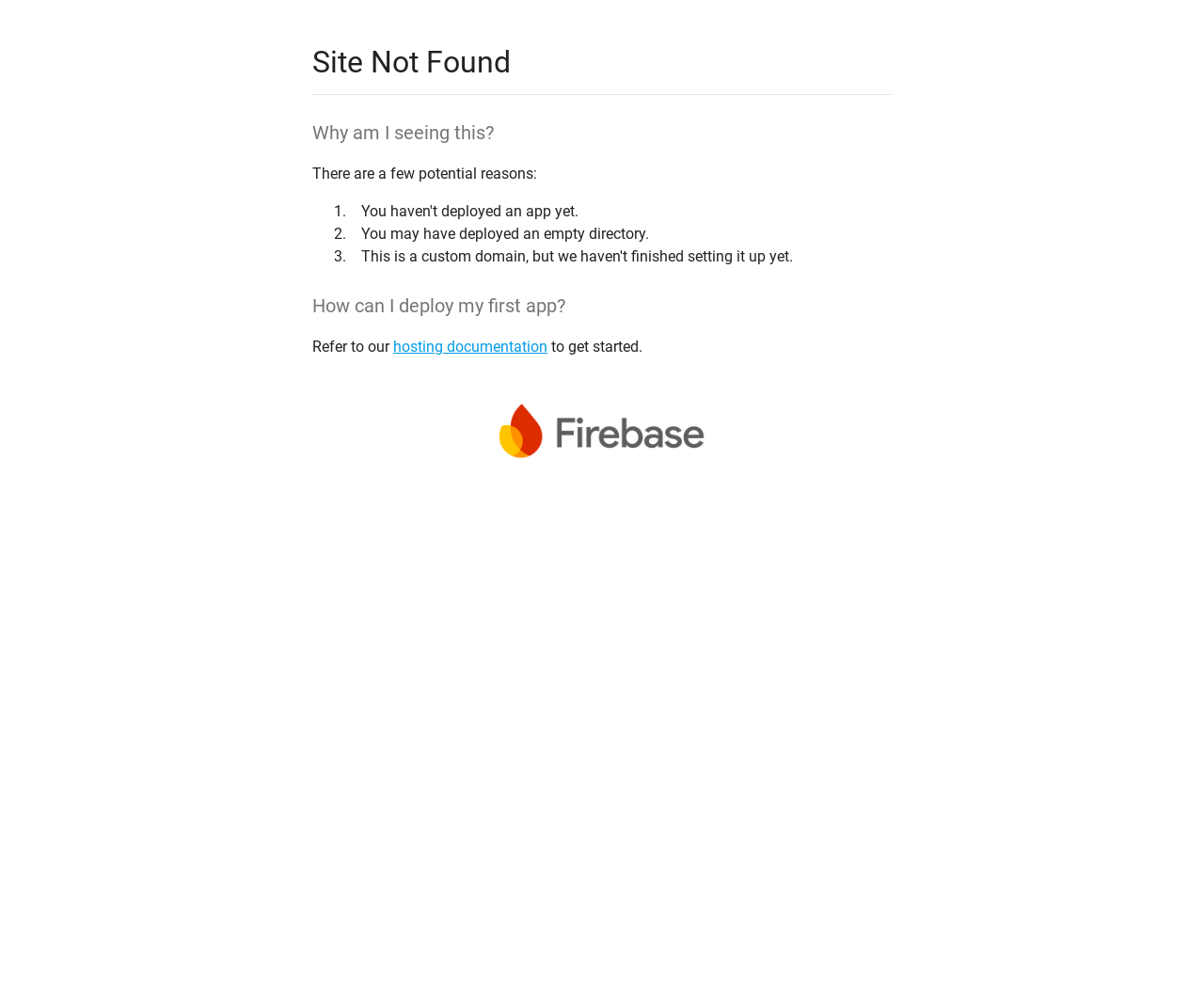Give a concise answer of one word or phrase to the question: 
What is the main issue described on this webpage?

Site Not Found